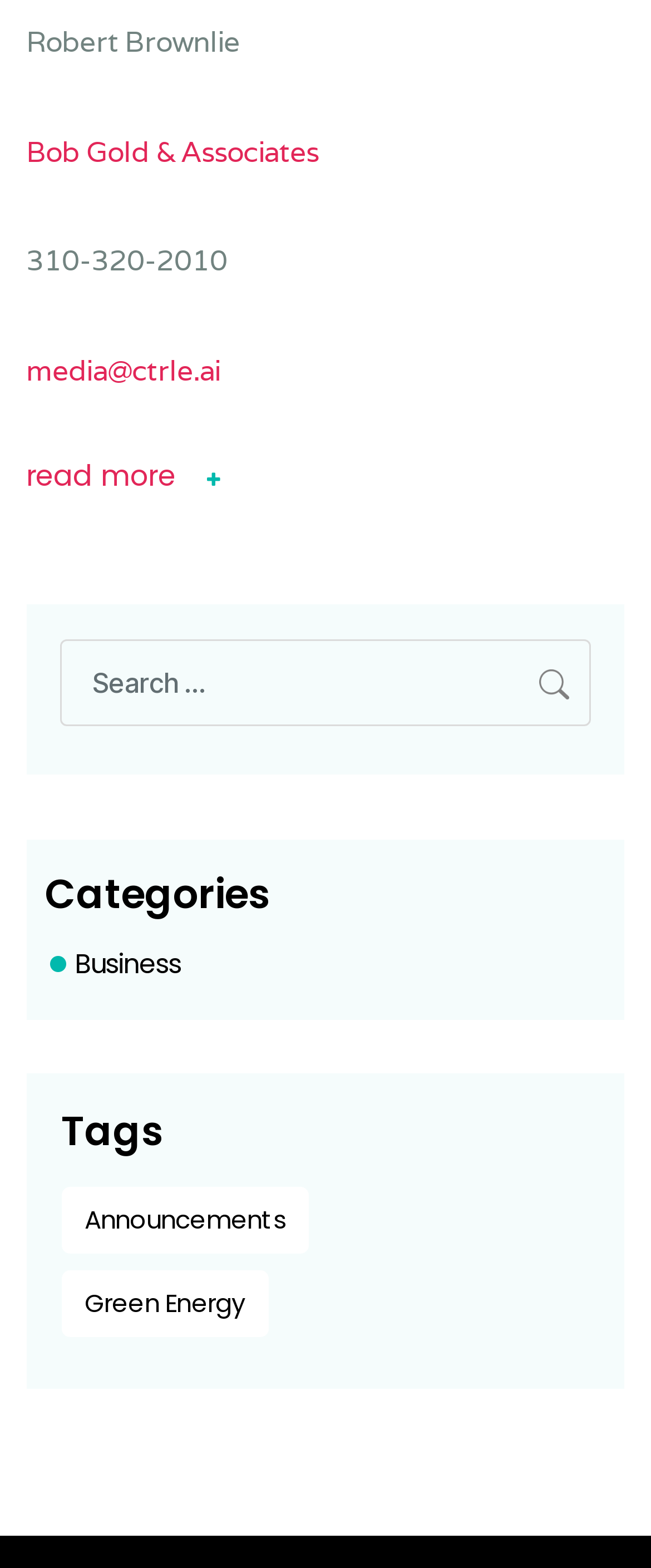Identify the bounding box for the described UI element: "read more".

[0.04, 0.293, 0.27, 0.315]